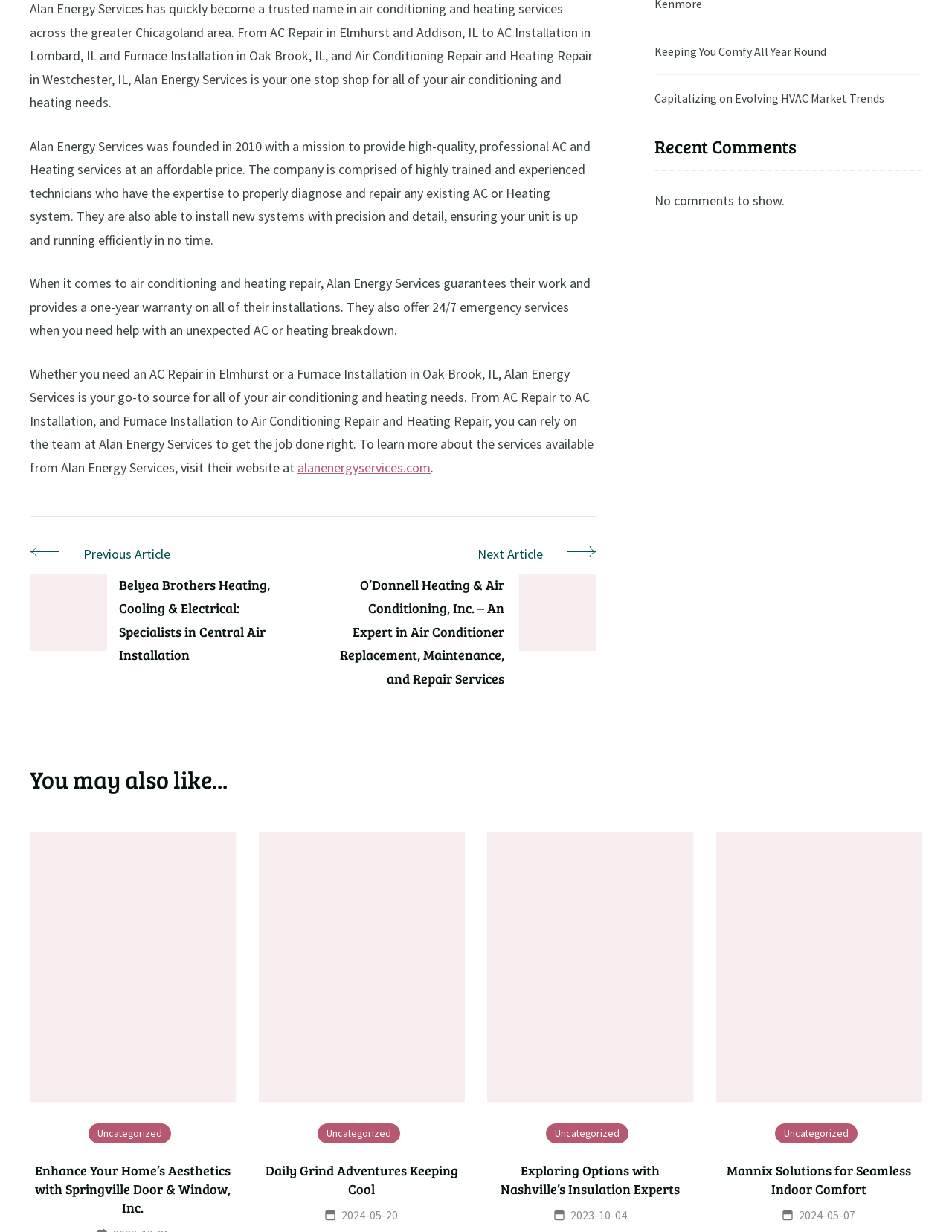Find the coordinates for the bounding box of the element with this description: "Daily Grind Adventures Keeping Cool".

[0.279, 0.943, 0.481, 0.972]